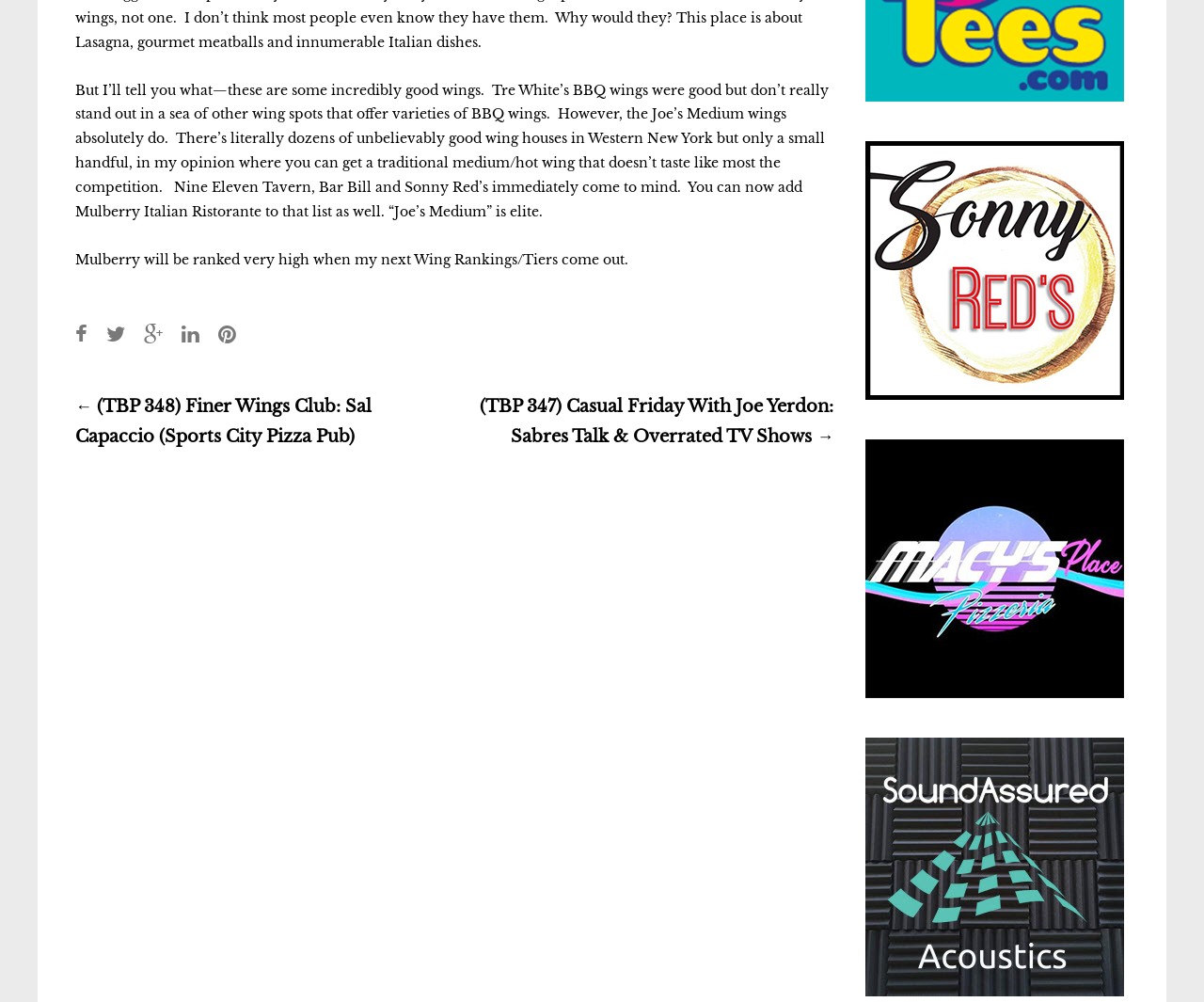How many social media links are present in the footer?
Please provide a single word or phrase as the answer based on the screenshot.

5